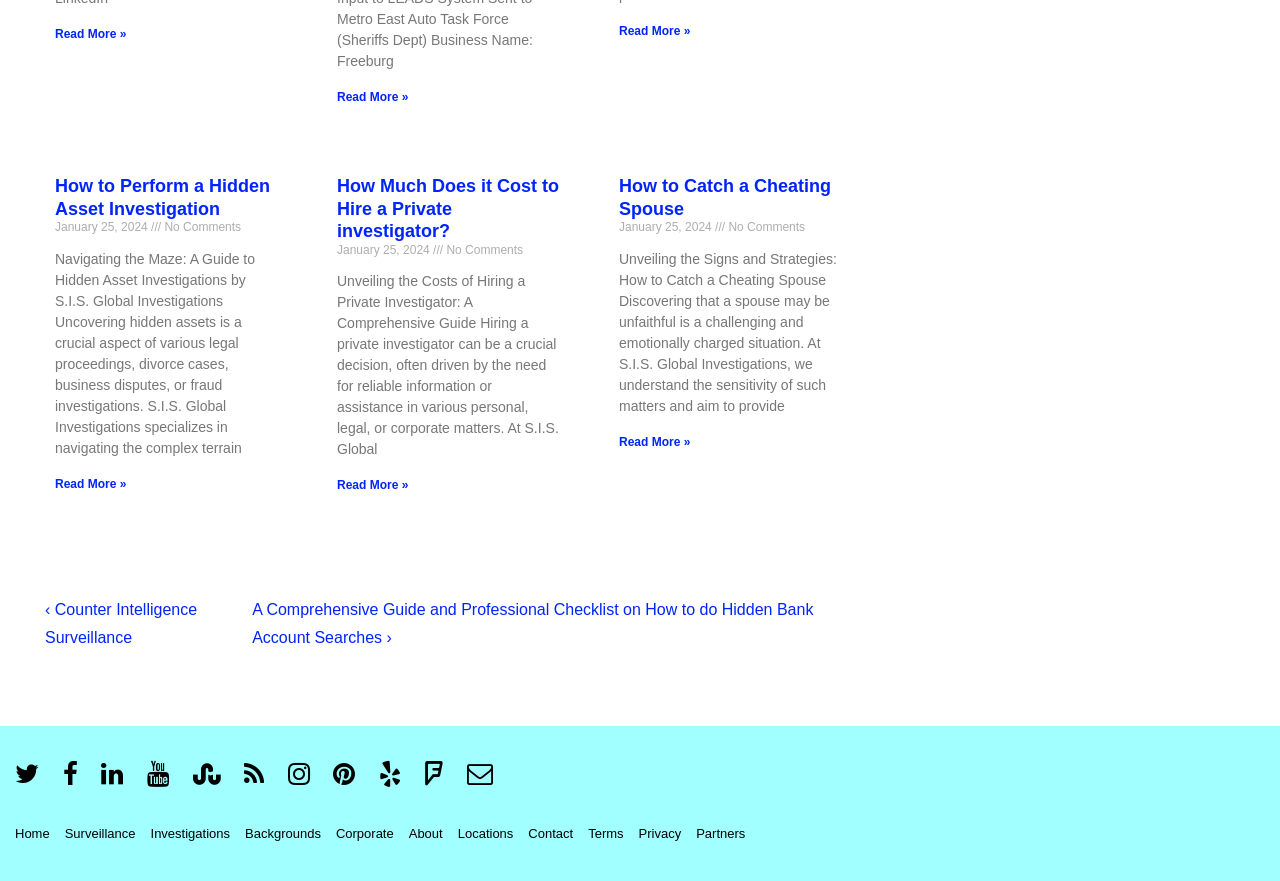Please identify the bounding box coordinates of the element on the webpage that should be clicked to follow this instruction: "Click the 'Fiestas, Siestas, and Mañana' link". The bounding box coordinates should be given as four float numbers between 0 and 1, formatted as [left, top, right, bottom].

None